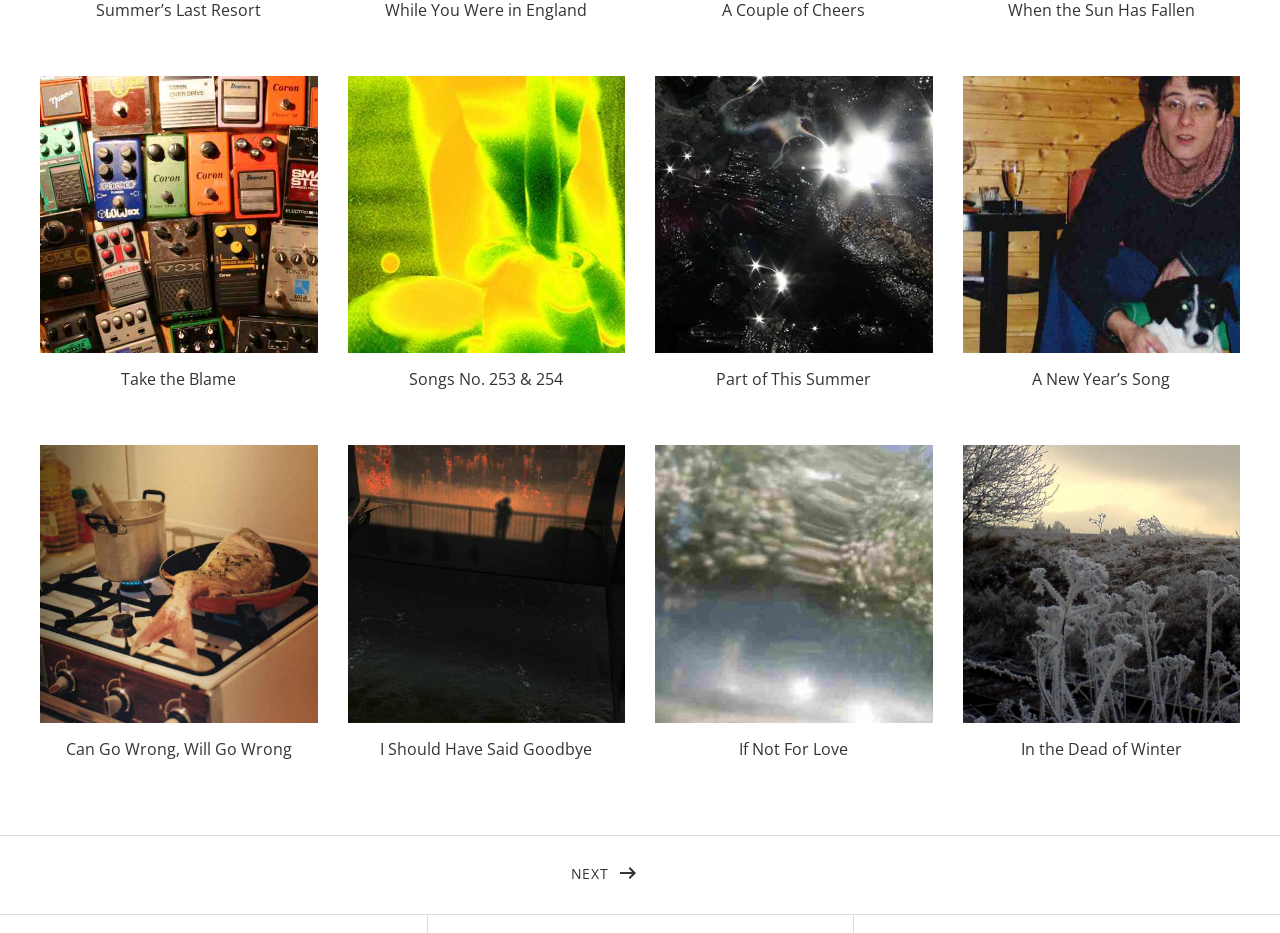What is the theme of the content on this webpage?
Based on the image, give a concise answer in the form of a single word or short phrase.

Music and lyrics